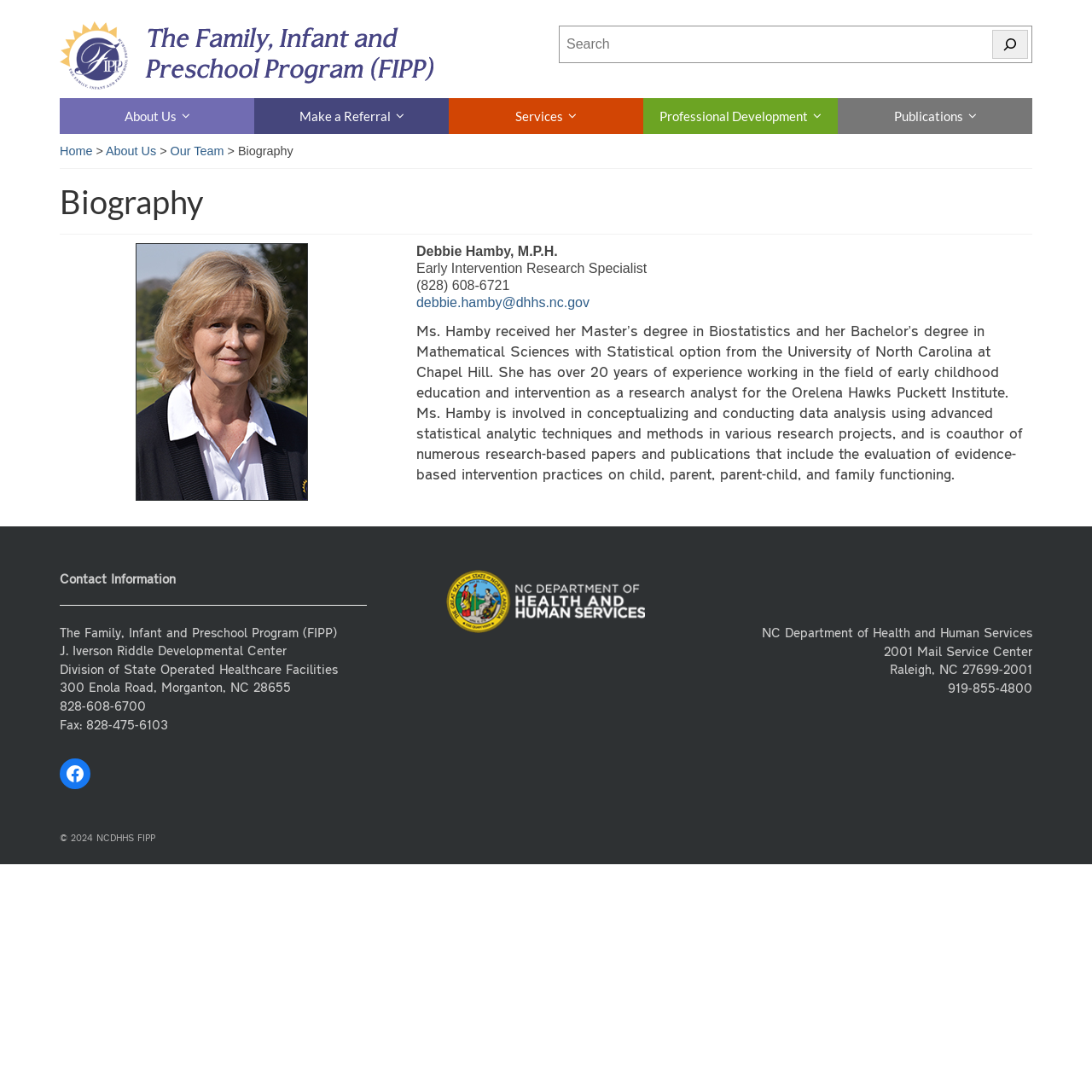Answer with a single word or phrase: 
What is the degree held by Debbie Hamby?

Master’s degree in Biostatistics